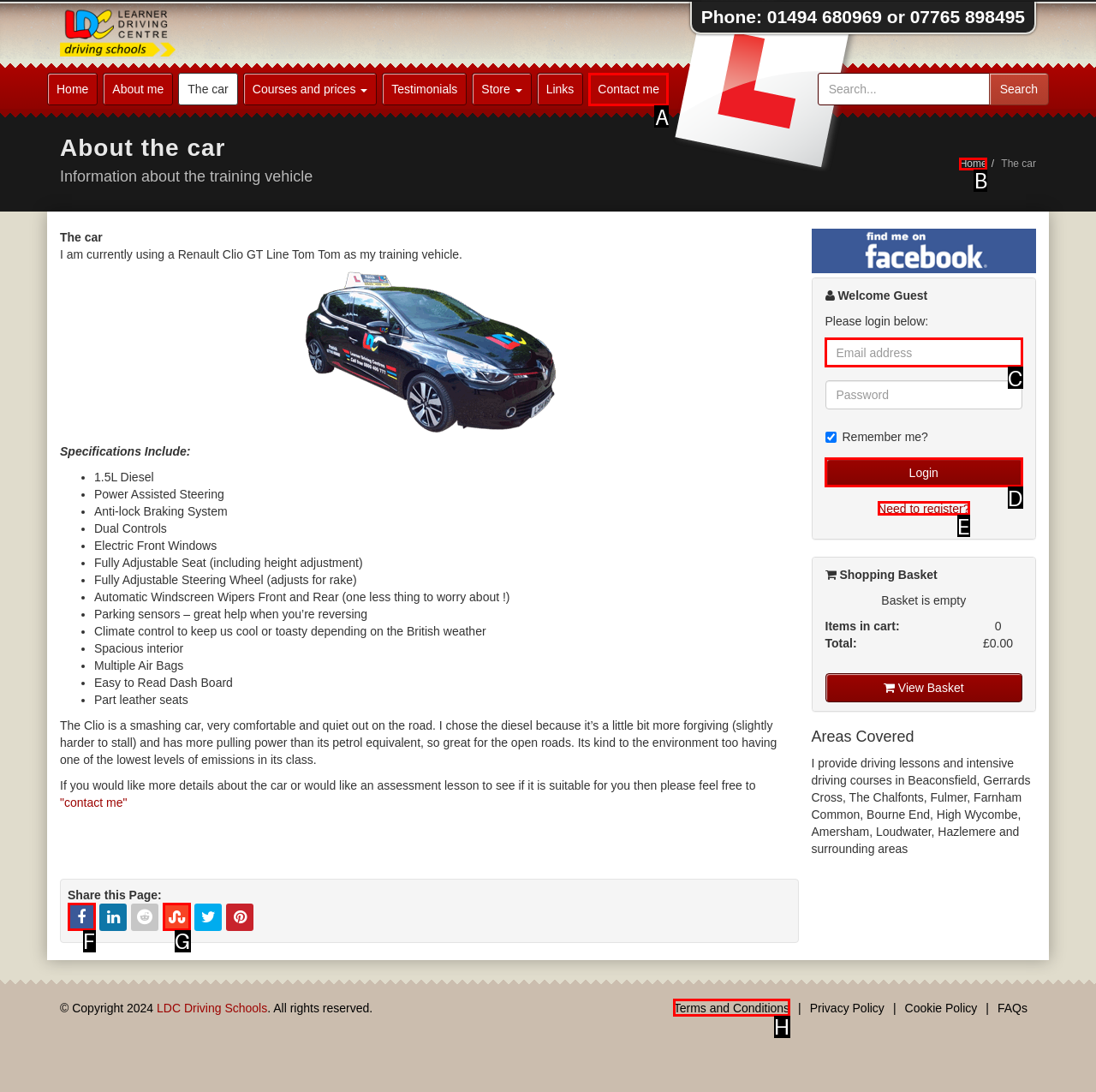Point out the HTML element I should click to achieve the following: Click the 'Contact me' link Reply with the letter of the selected element.

A